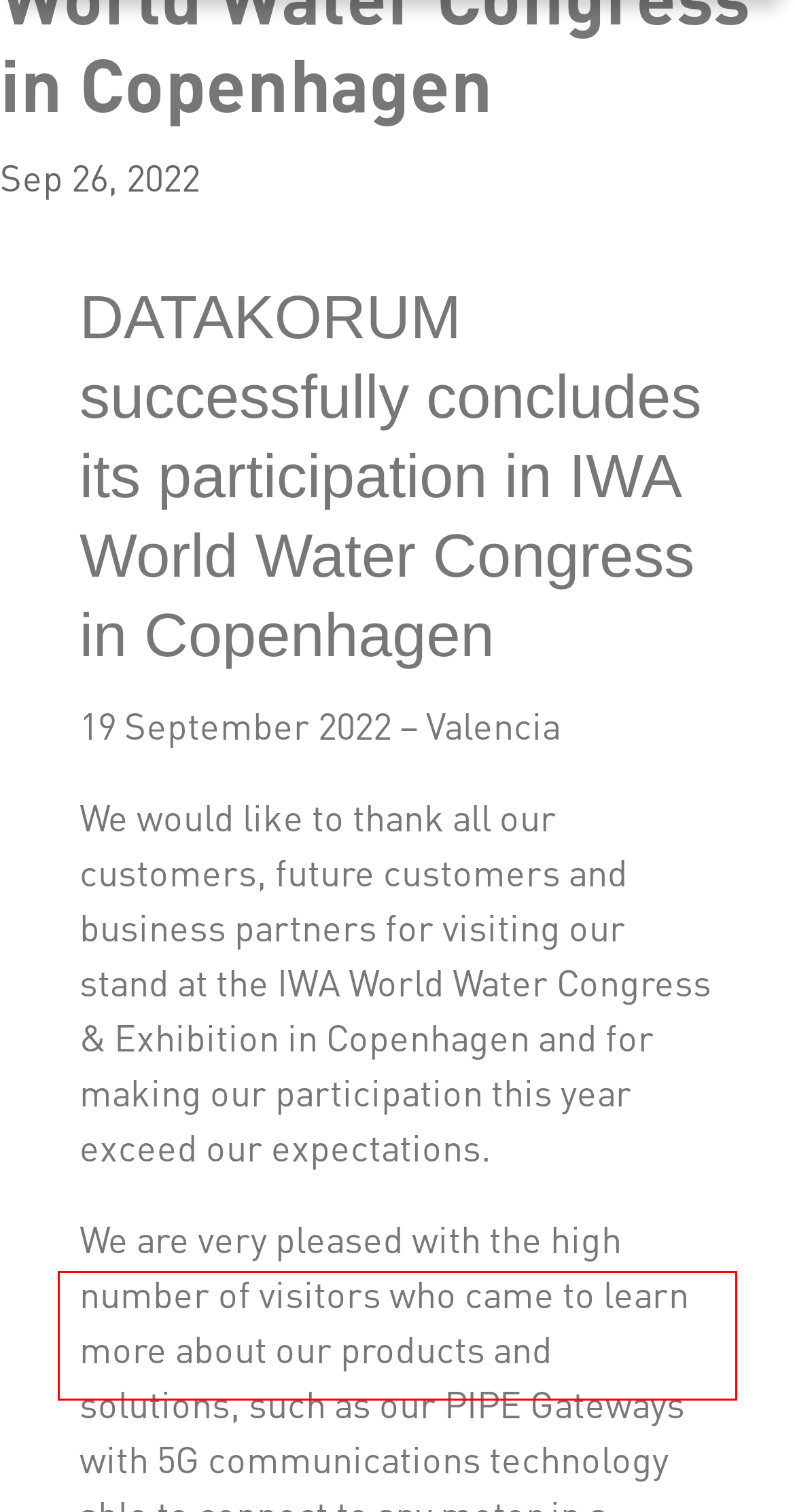You are provided with a screenshot of a webpage that includes a red bounding box. Extract and generate the text content found within the red bounding box.

Content on video platforms and social media platforms is blocked by default. If cookies from external media are accepted, access to these contents no longer requires manual consent.